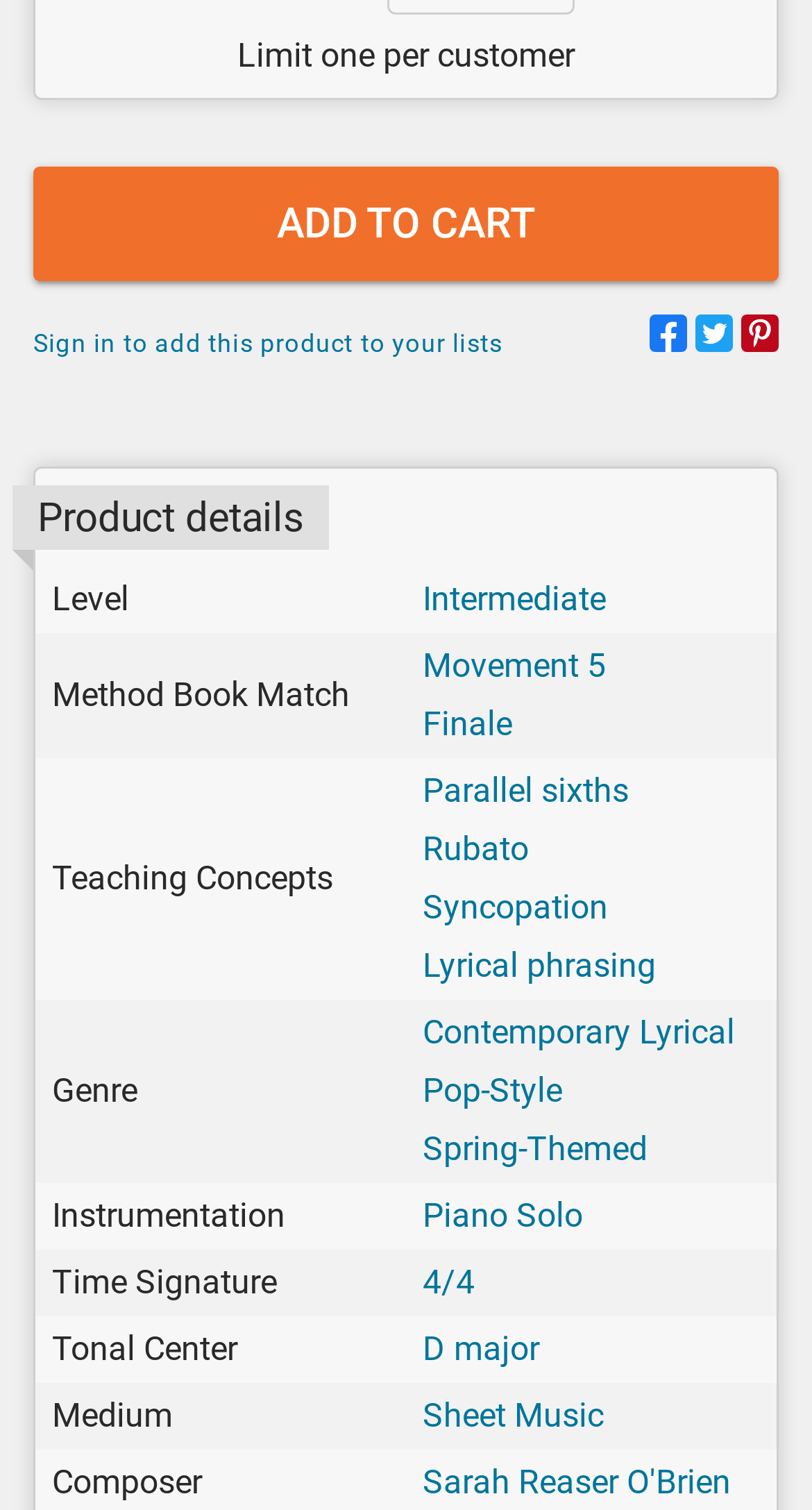Please find the bounding box coordinates of the element that needs to be clicked to perform the following instruction: "Click on Intermediate level". The bounding box coordinates should be four float numbers between 0 and 1, represented as [left, top, right, bottom].

[0.521, 0.383, 0.746, 0.409]